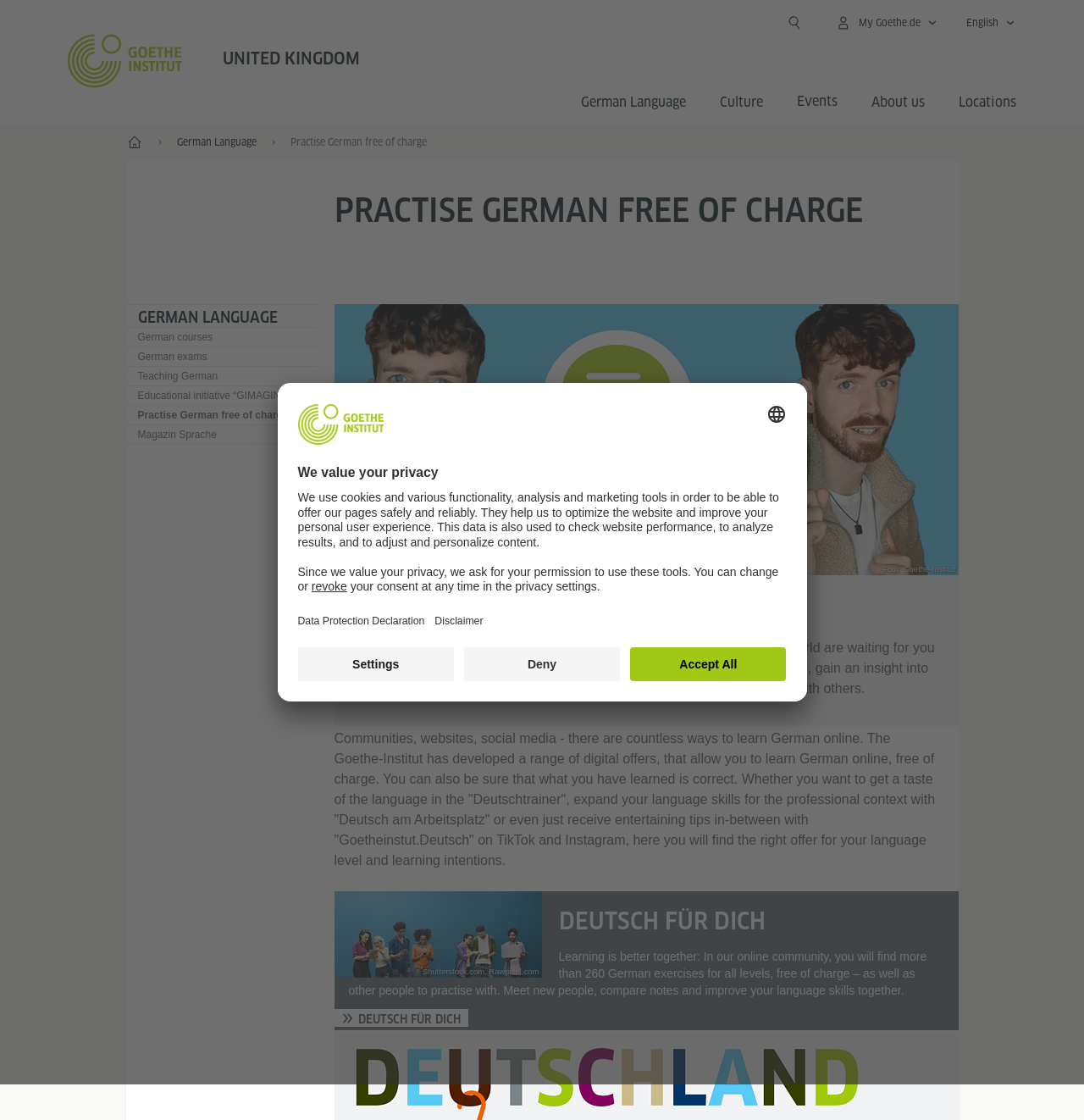Detail the various sections and features present on the webpage.

The webpage is about the Goethe-Institut, a German language learning platform. At the top left corner, there is a link to the Goethe-Institut home page, accompanied by an image of the institute's logo. Next to it, there is a navigation menu with links to various sections, including "German Language", "Culture", "Events", "About us", and "Locations".

Below the navigation menu, there is a heading "GERMAN LANGUAGE" followed by links to subtopics such as "German courses", "German exams", "Teaching German", and "Educational initiative “GIMAGINE”". The main content of the page is focused on practicing German for free, with a heading "PRACTISE GERMAN FREE OF CHARGE" and a brief introduction to the institute's online community.

The page features several images, including a photo of a person smiling, a group of young people looking at smartphones or tablets, and the Goethe-Institut logo. There are also several buttons and links to access more information, such as "Social media LEARN GERMAN ON TIKTOK AND INSTAGRAM", "DEUTSCH FÜR DICH", and "Open Data Protection Declaration".

At the bottom of the page, there is a dialog box titled "We value your privacy" with a brief explanation of the institute's use of cookies and data collection. The dialog box includes buttons to "Accept All", "Deny", or access "More Information" about the institute's privacy settings.